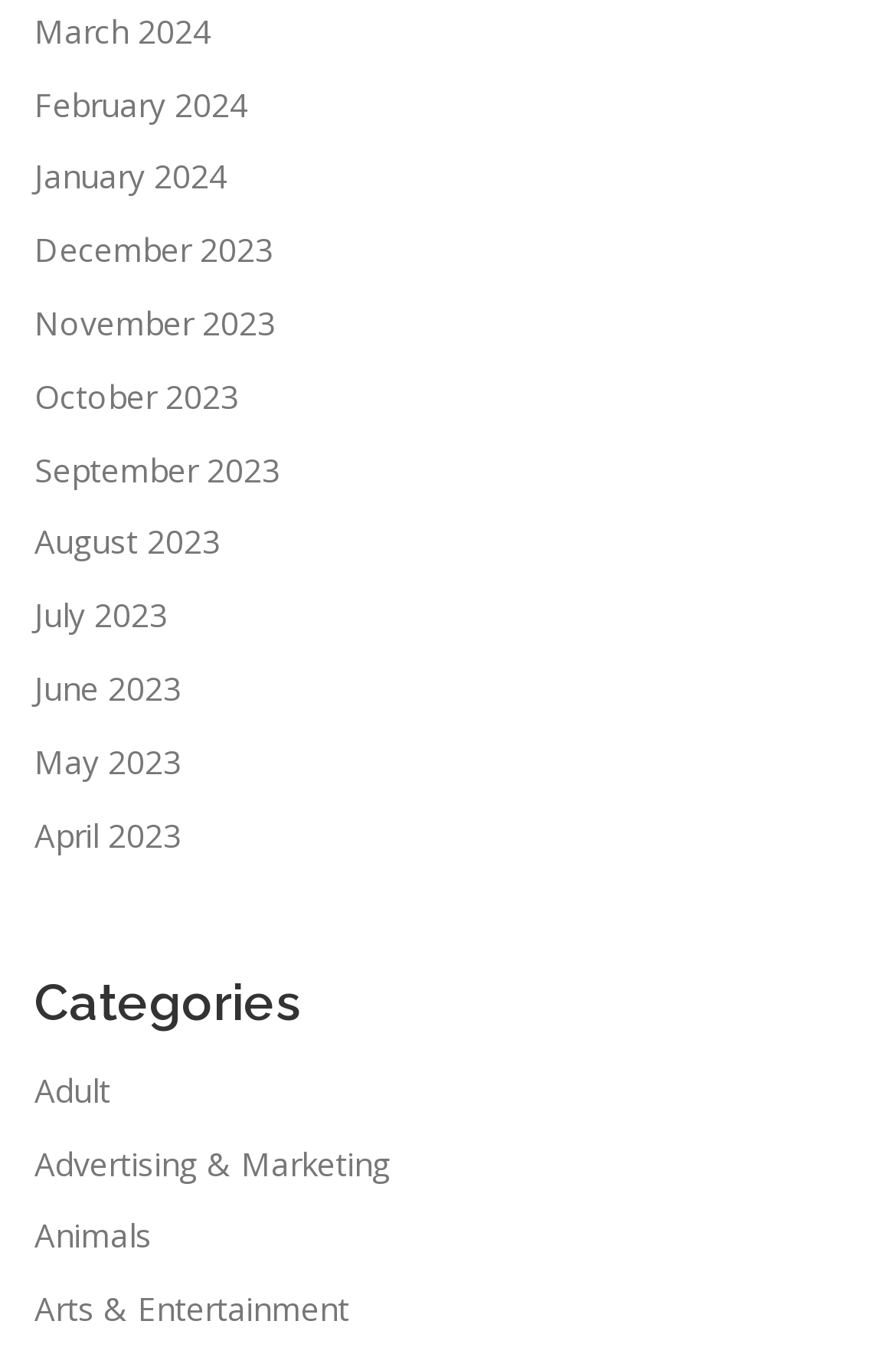Please give a succinct answer to the question in one word or phrase:
What is the purpose of the webpage?

To provide categorized content